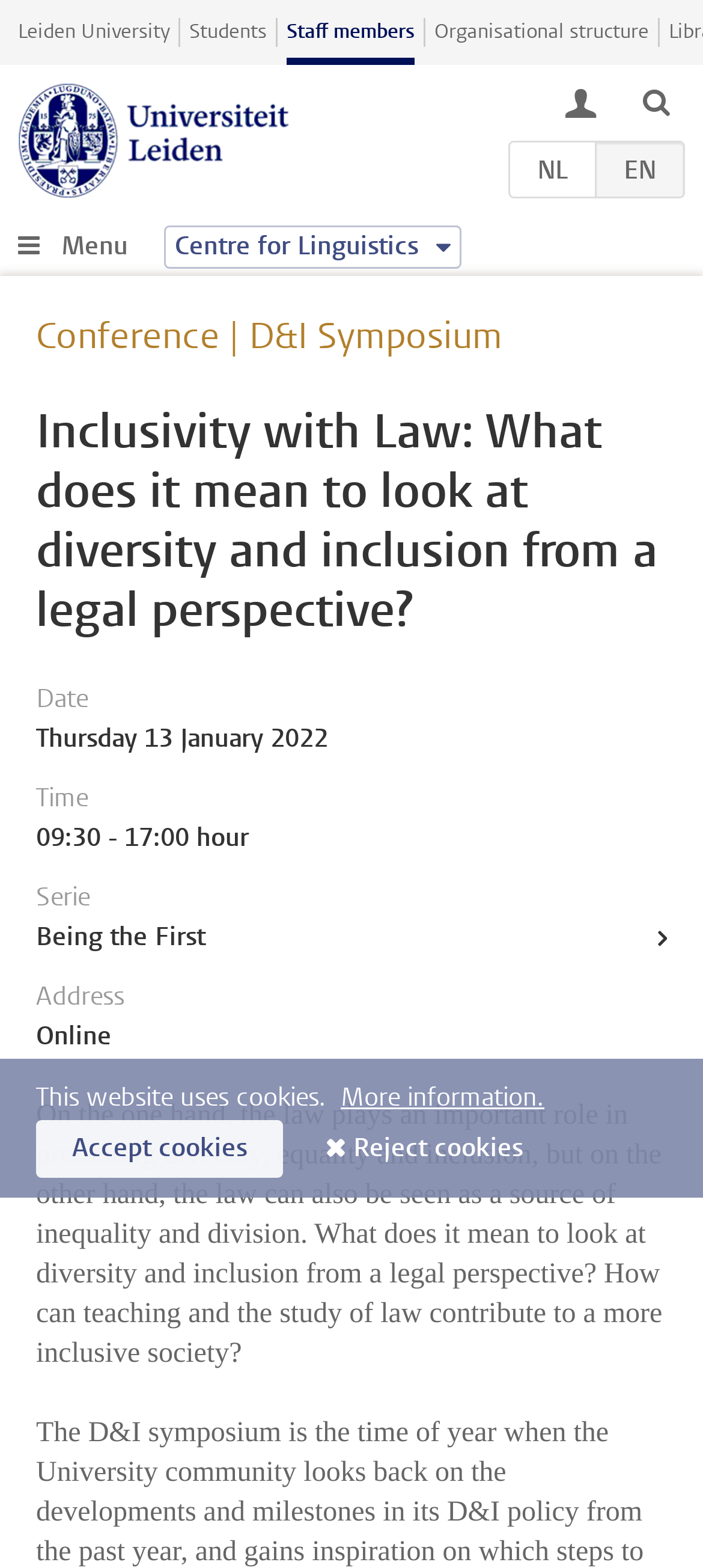Please find the bounding box coordinates of the element that you should click to achieve the following instruction: "Switch to English language". The coordinates should be presented as four float numbers between 0 and 1: [left, top, right, bottom].

[0.887, 0.098, 0.933, 0.12]